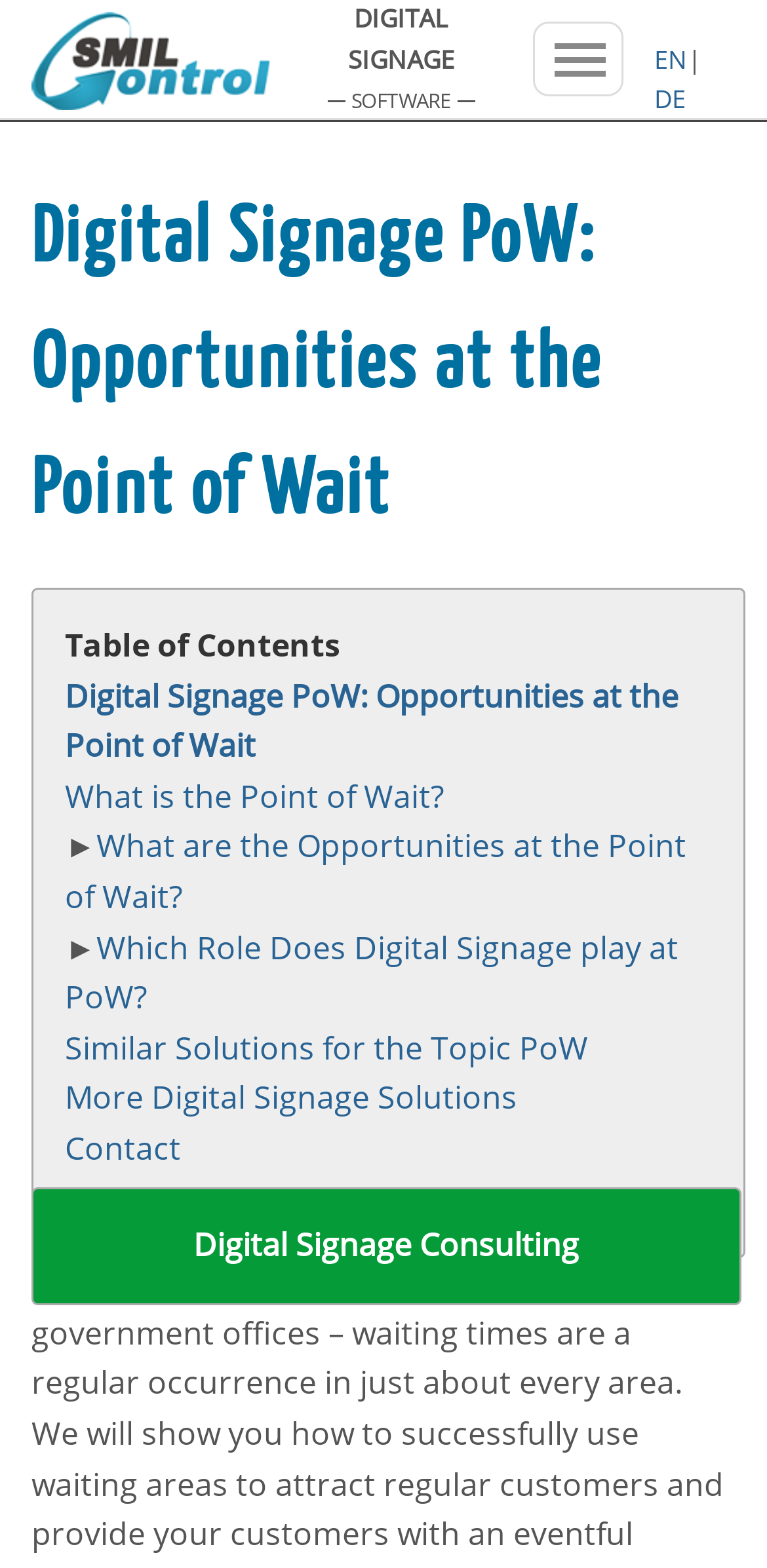Locate the bounding box coordinates of the clickable element to fulfill the following instruction: "Read the blog". Provide the coordinates as four float numbers between 0 and 1 in the format [left, top, right, bottom].

None